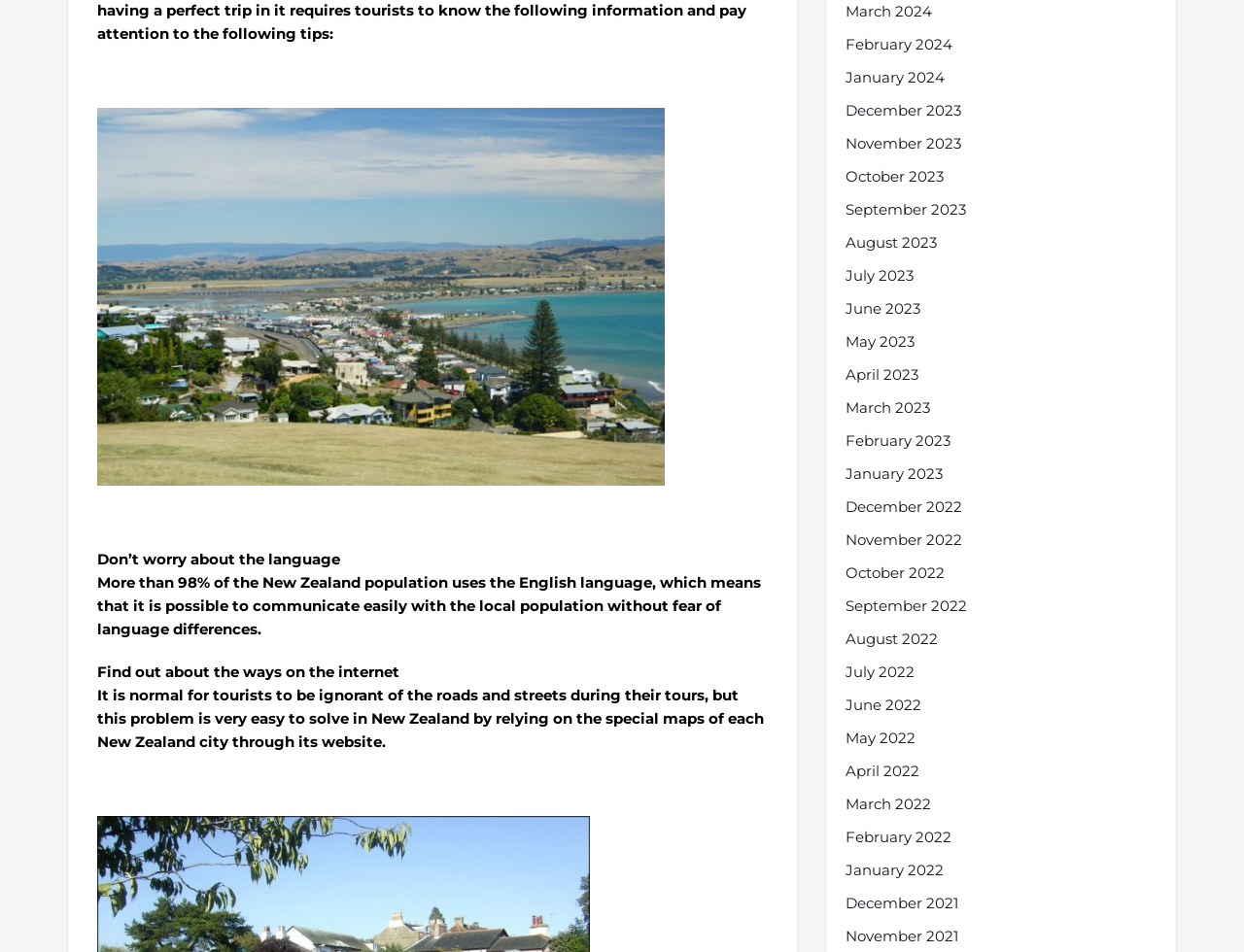Using the information from the screenshot, answer the following question thoroughly:
What is the purpose of the links on the webpage?

The links on the webpage are dated, ranging from February 2024 to December 2021, which suggests that they are archives of some sort, allowing users to access information from previous months or years.